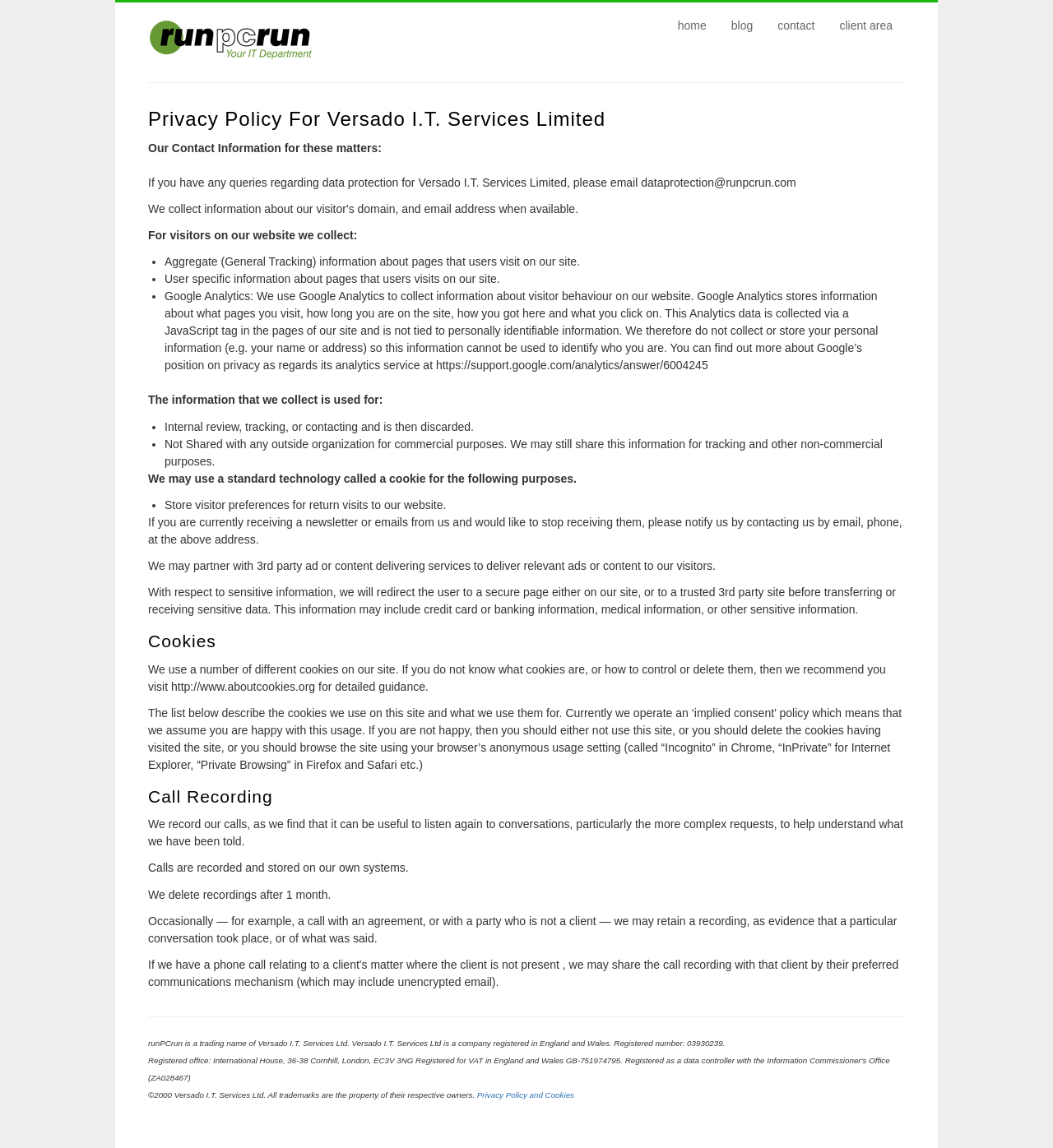Locate and extract the text of the main heading on the webpage.

Privacy Policy For Versado I.T. Services Limited